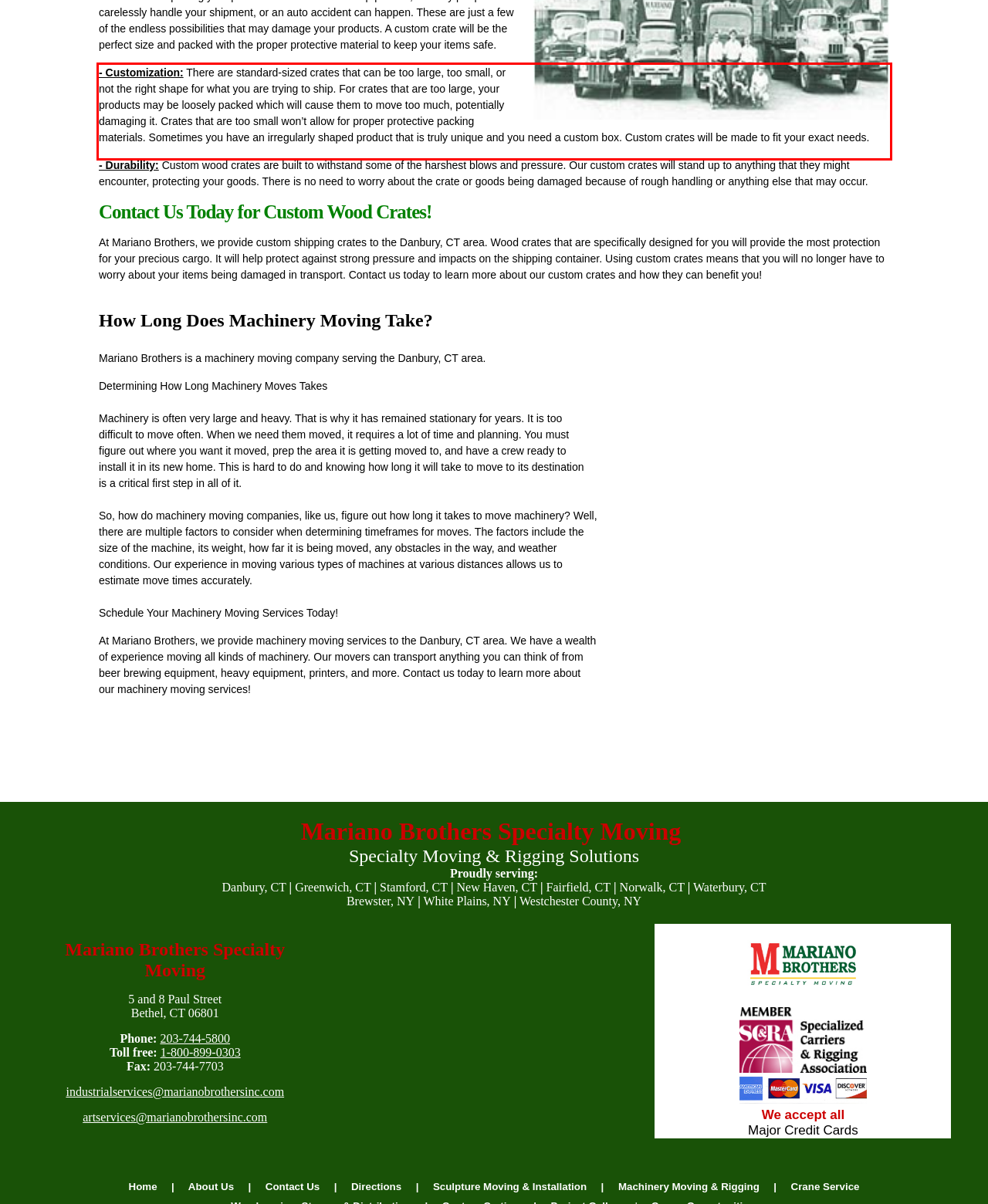Please perform OCR on the text content within the red bounding box that is highlighted in the provided webpage screenshot.

- Customization: There are standard-sized crates that can be too large, too small, or not the right shape for what you are trying to ship. For crates that are too large, your products may be loosely packed which will cause them to move too much, potentially damaging it. Crates that are too small won’t allow for proper protective packing materials. Sometimes you have an irregularly shaped product that is truly unique and you need a custom box. Custom crates will be made to fit your exact needs.